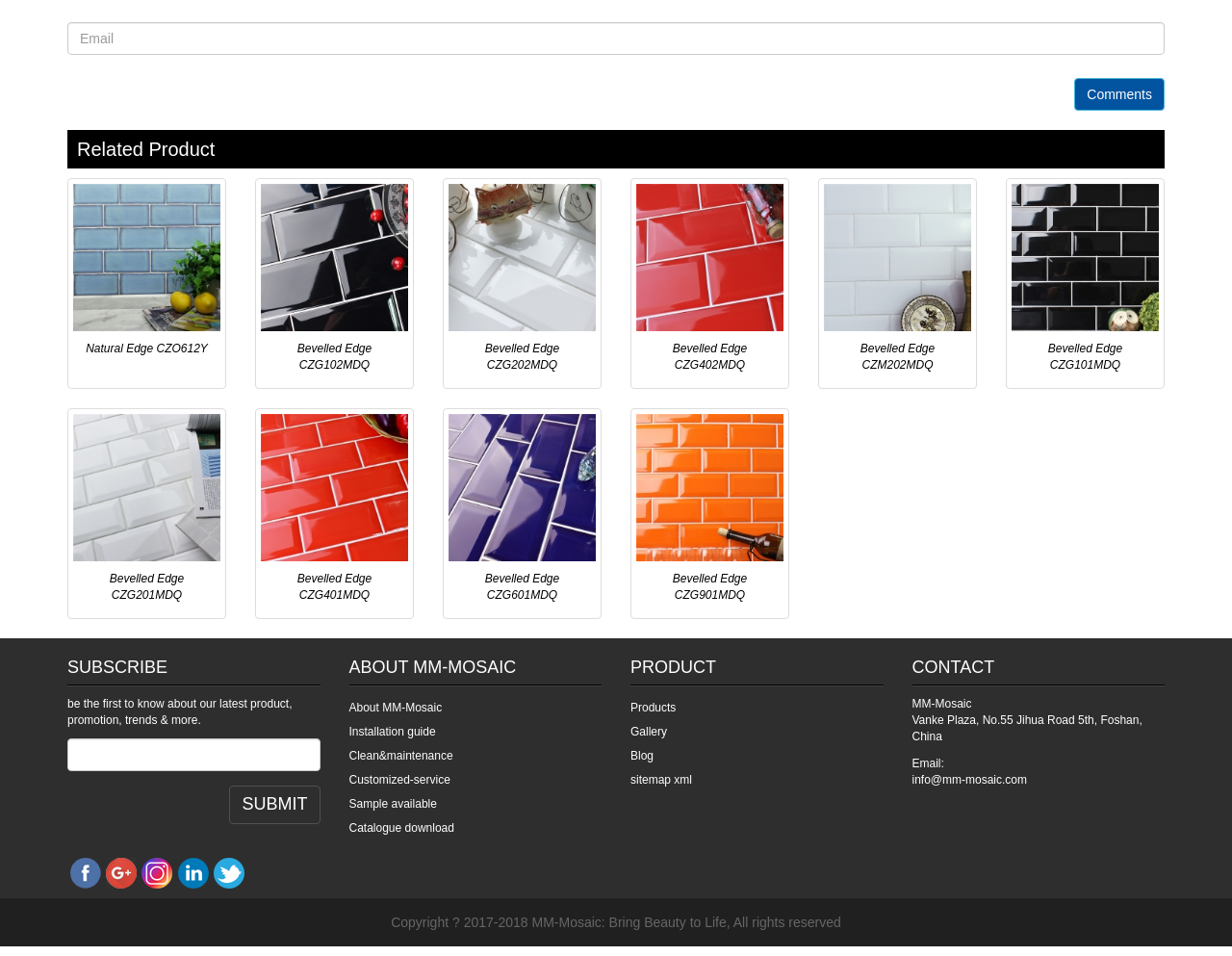Pinpoint the bounding box coordinates of the clickable element needed to complete the instruction: "Contact MM-Mosaic". The coordinates should be provided as four float numbers between 0 and 1: [left, top, right, bottom].

[0.74, 0.678, 0.945, 0.718]